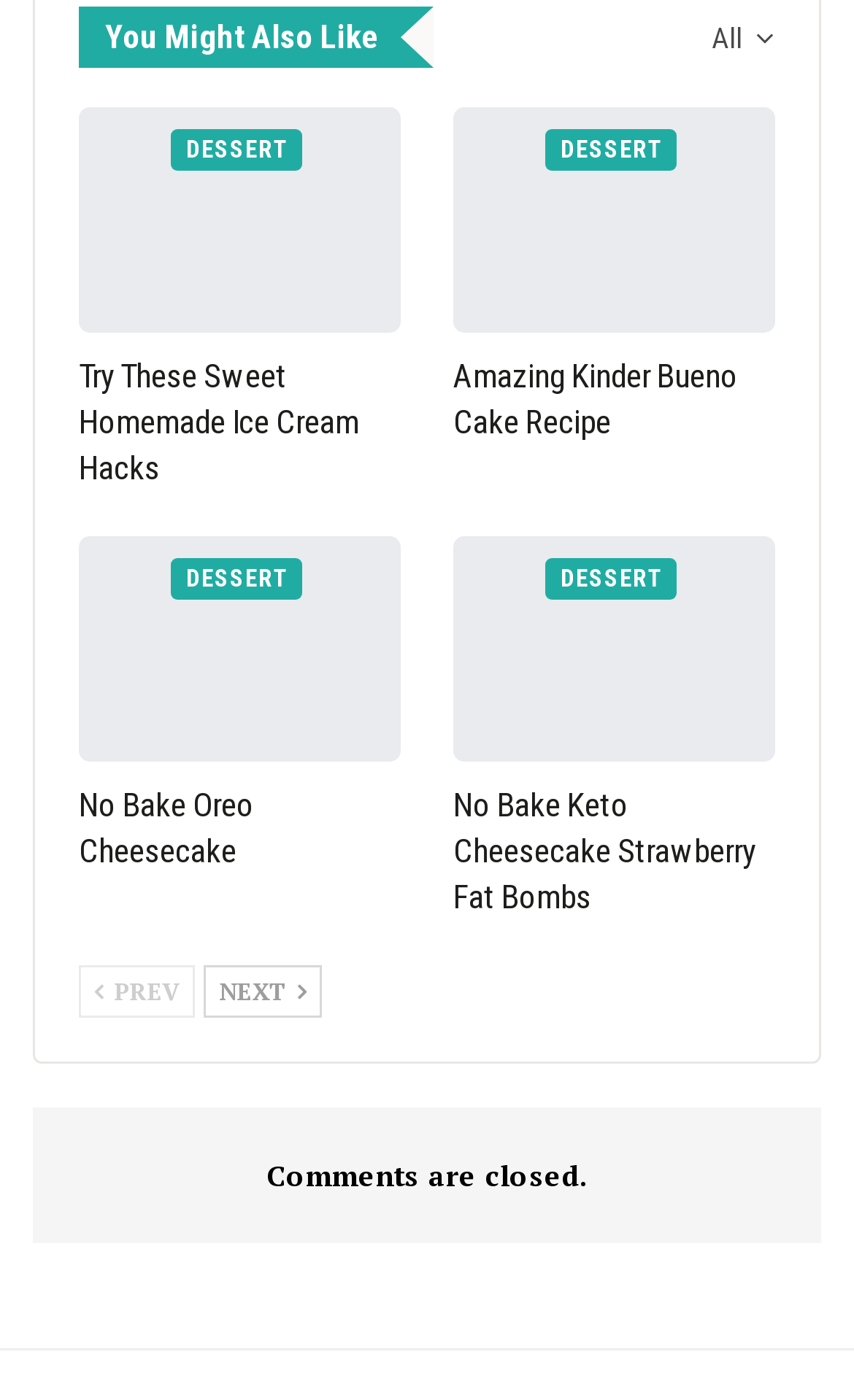Predict the bounding box for the UI component with the following description: "Dessert".

[0.2, 0.399, 0.354, 0.428]